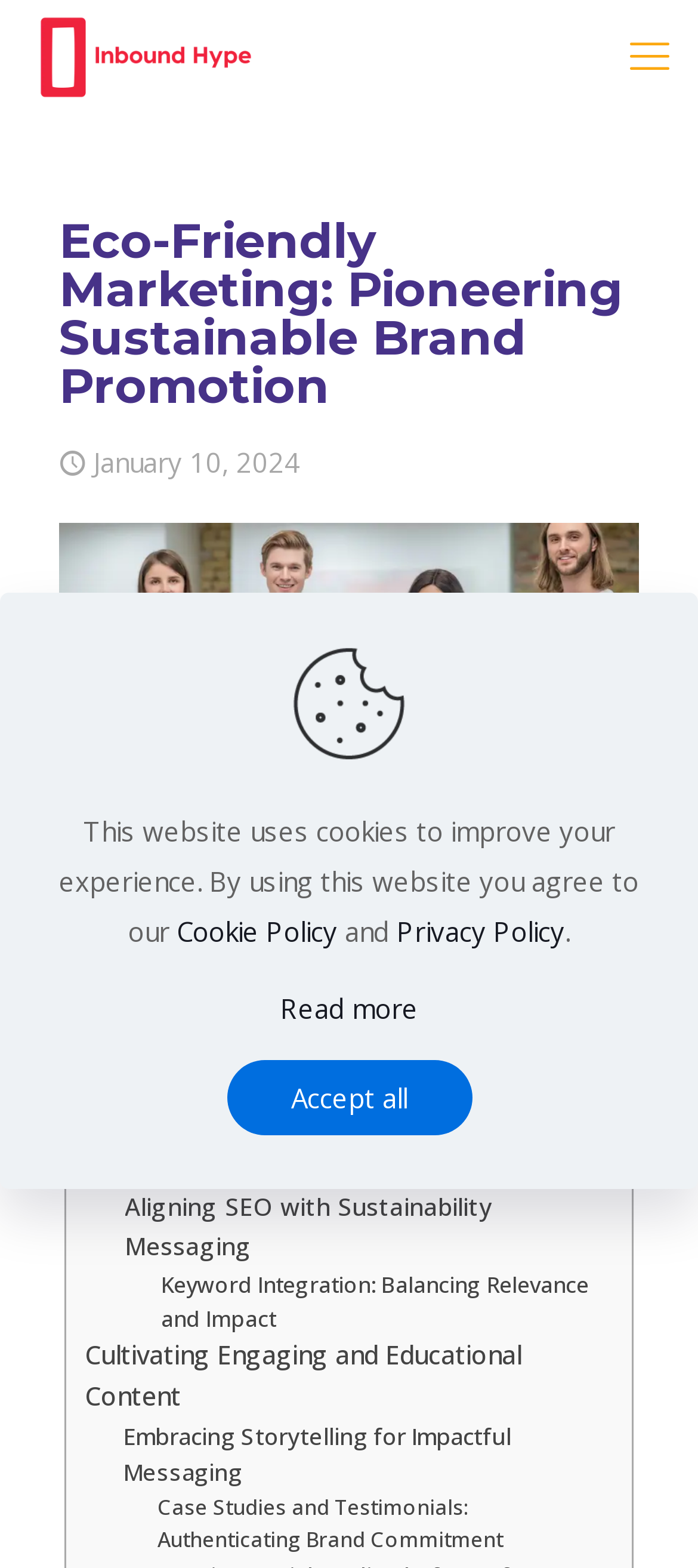Please answer the following question using a single word or phrase: How many social media links are there?

4